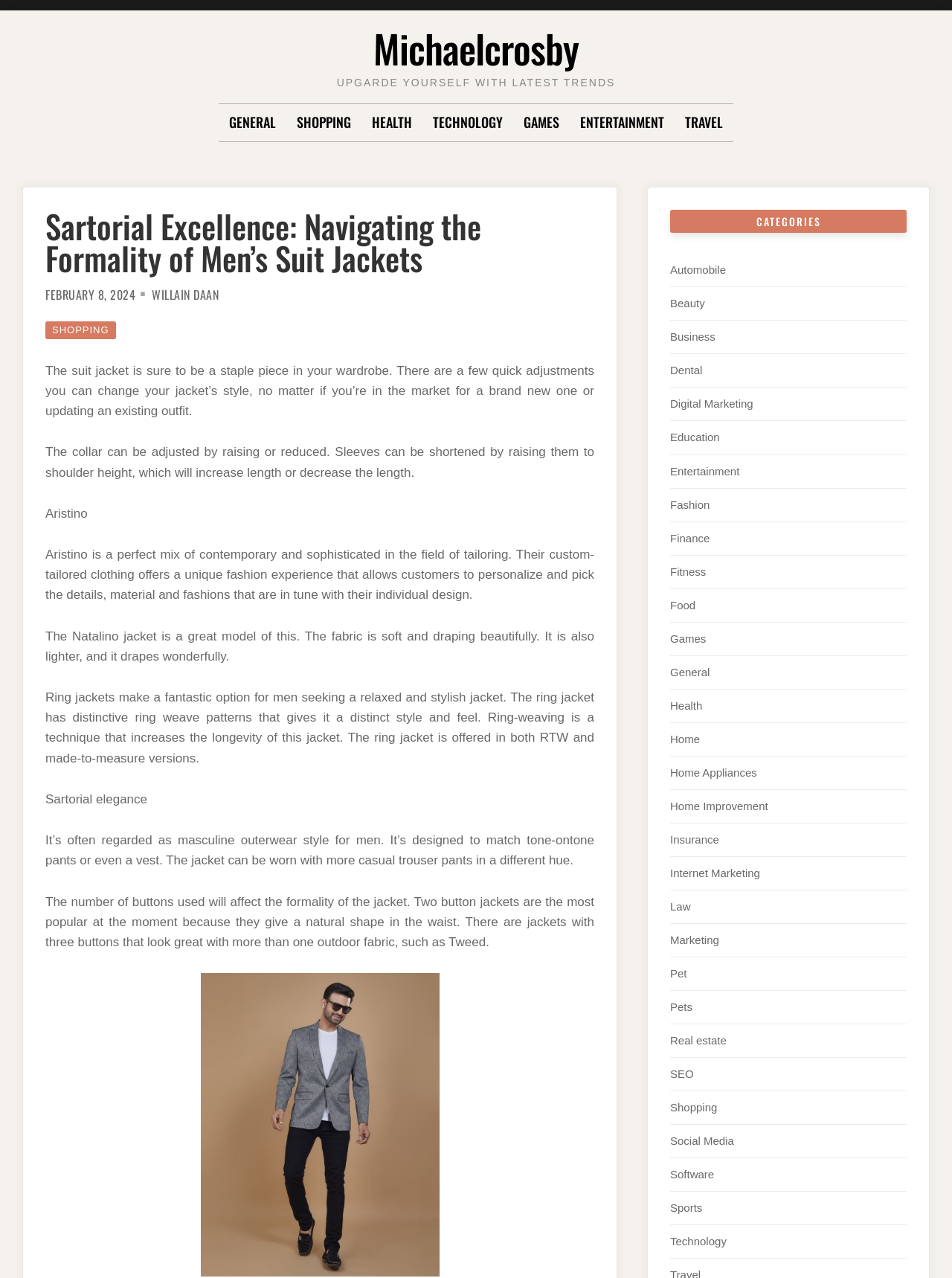Could you specify the bounding box coordinates for the clickable section to complete the following instruction: "Send an email to info@jamesscott.com"?

None